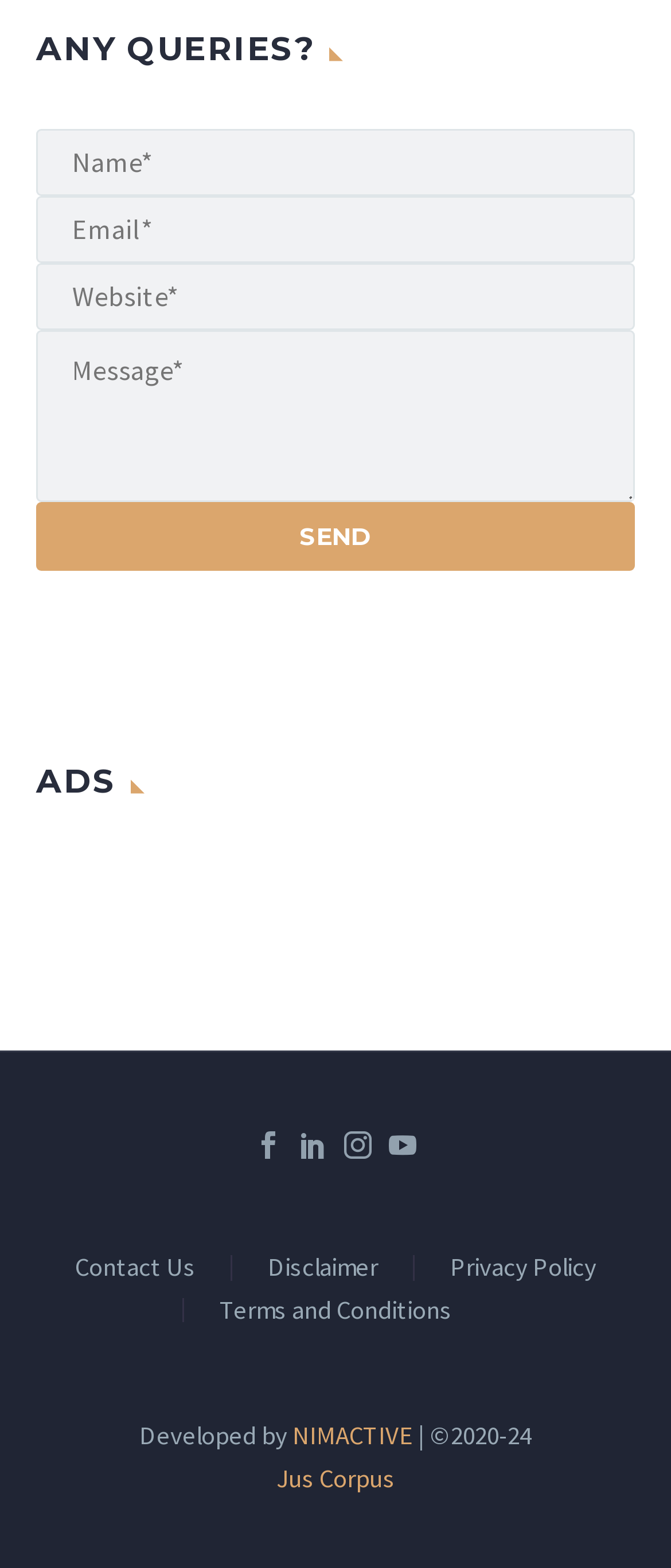Can you specify the bounding box coordinates of the area that needs to be clicked to fulfill the following instruction: "read the blog"?

None